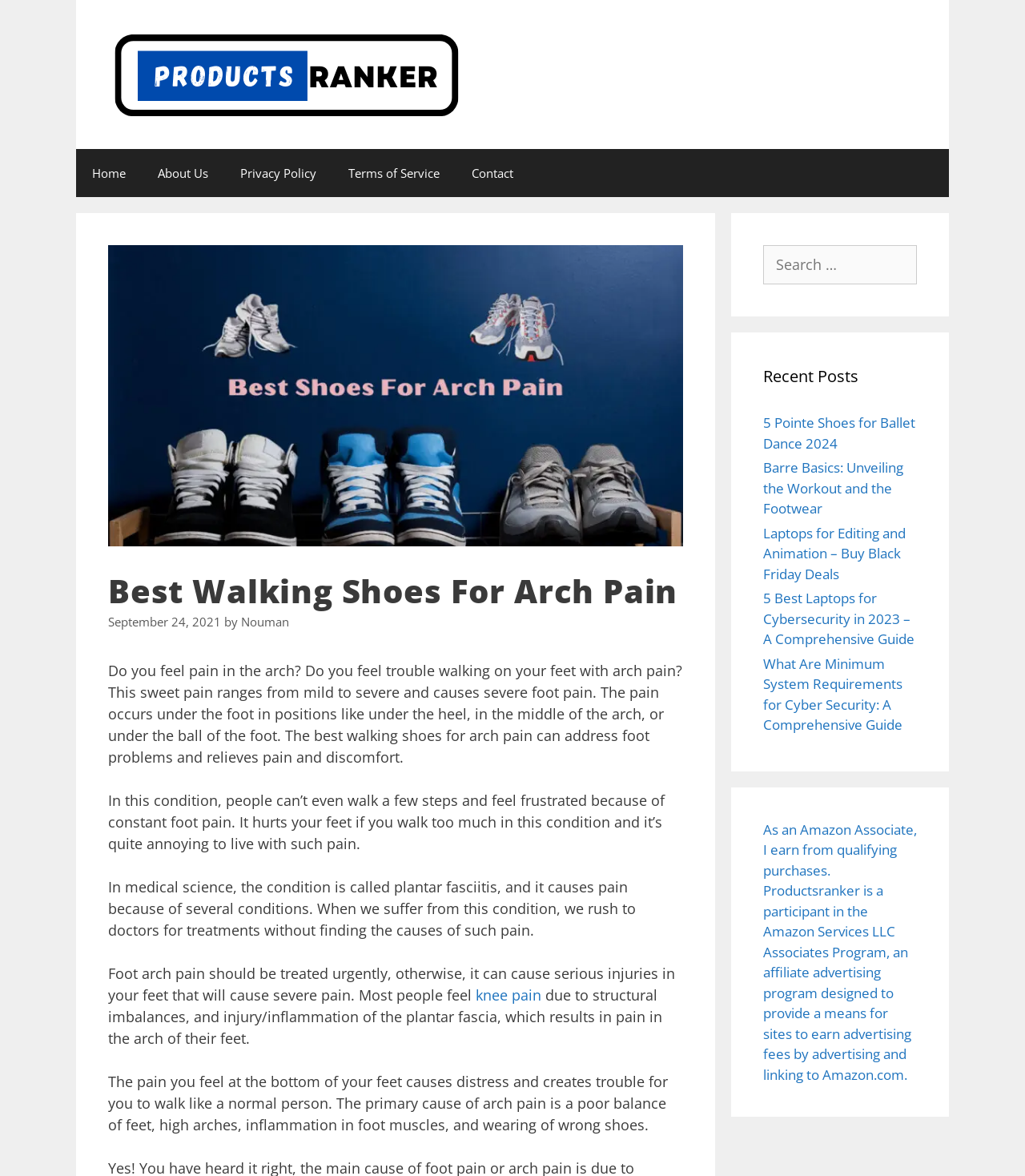Your task is to extract the text of the main heading from the webpage.

Best Walking Shoes For Arch Pain